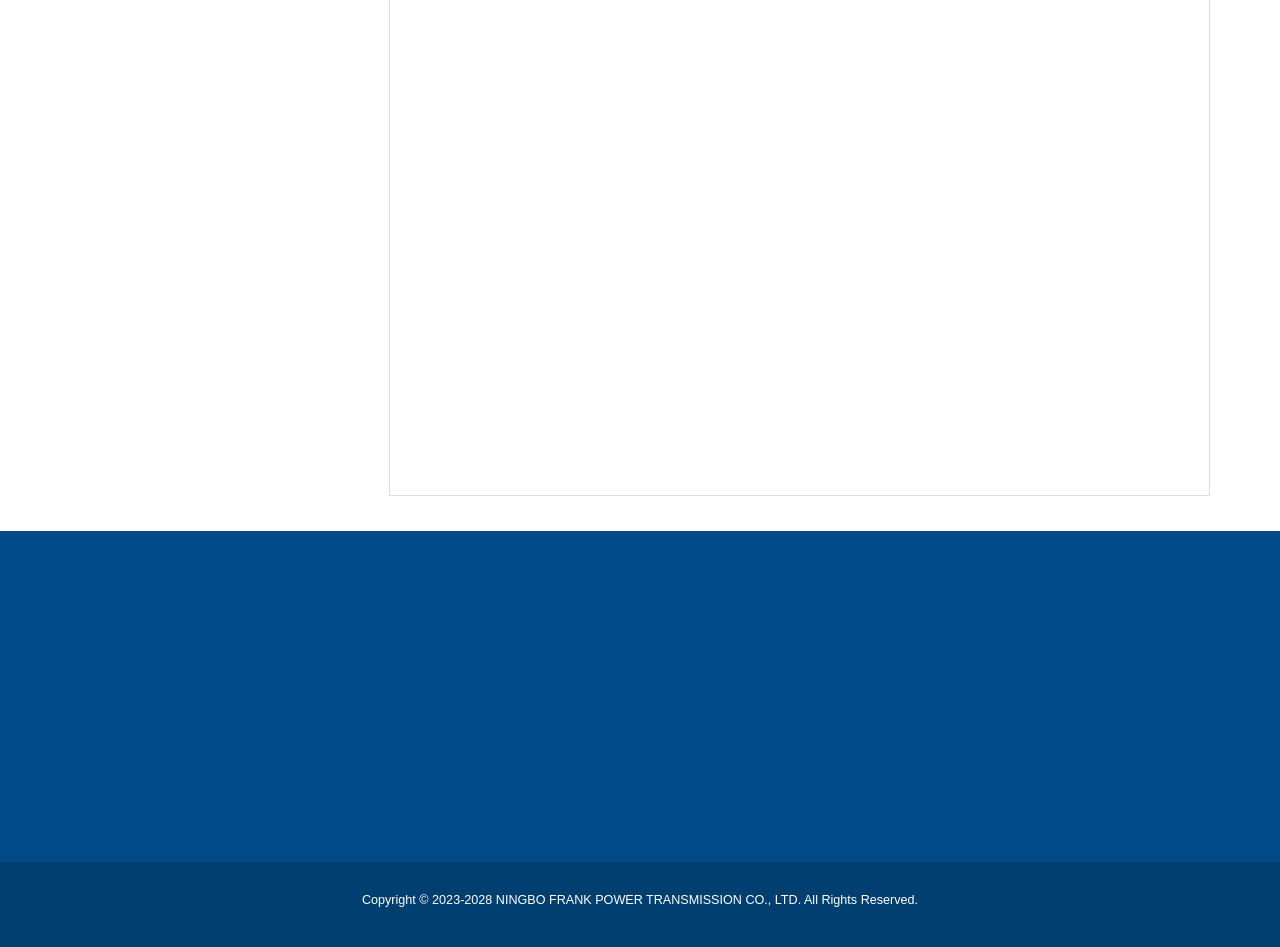Please find the bounding box coordinates of the clickable region needed to complete the following instruction: "View PK/SERPENTINE-BELT". The bounding box coordinates must consist of four float numbers between 0 and 1, i.e., [left, top, right, bottom].

[0.334, 0.208, 0.497, 0.43]